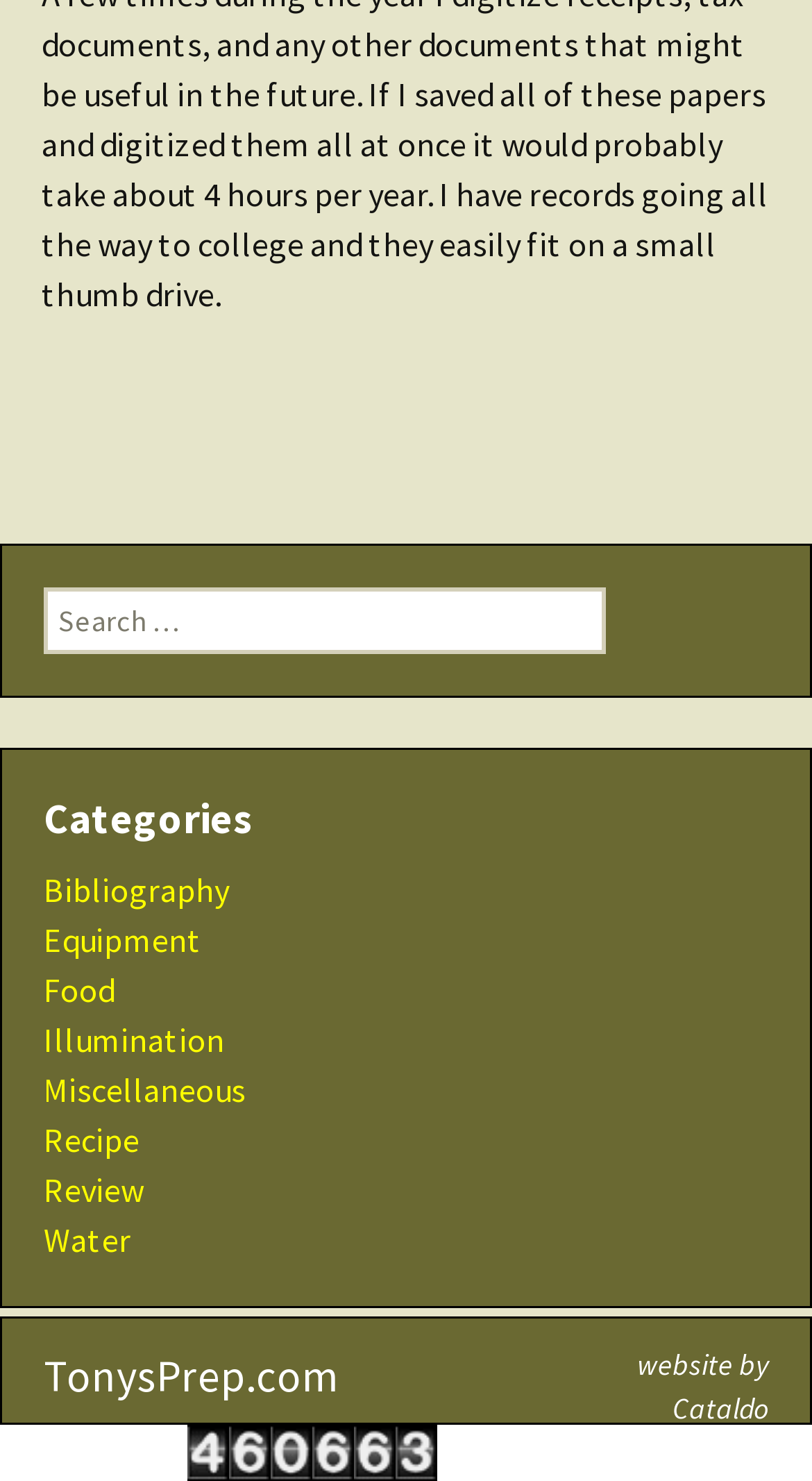What is the search box label?
Please use the visual content to give a single word or phrase answer.

Search for: